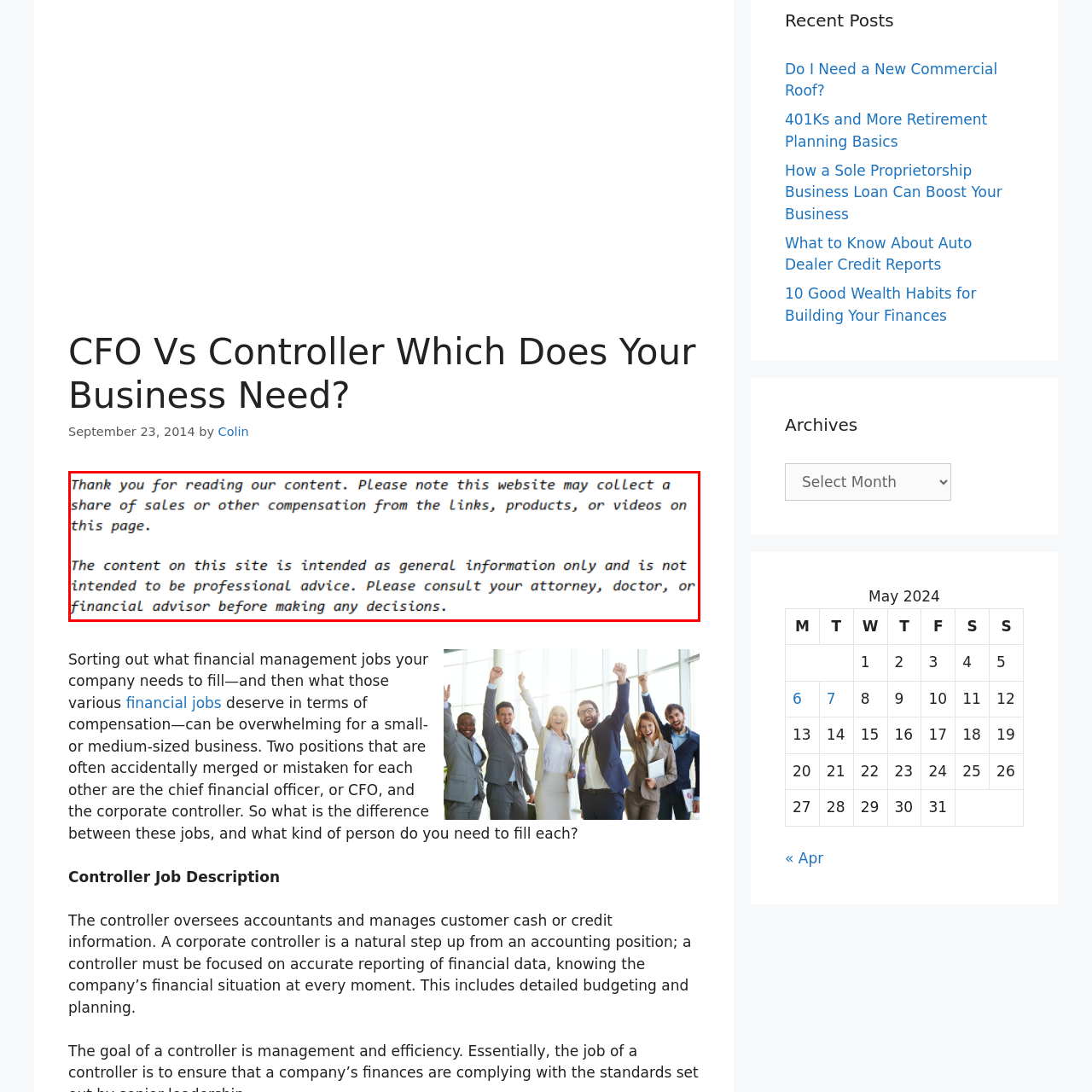Look closely at the image within the red-bordered box and thoroughly answer the question below, using details from the image: Why should readers consult professionals?

The notice advises readers to consult professionals, such as attorneys, doctors, or financial advisors, before making any significant decisions, implying that the website's content may not be sufficient or reliable for making informed decisions.